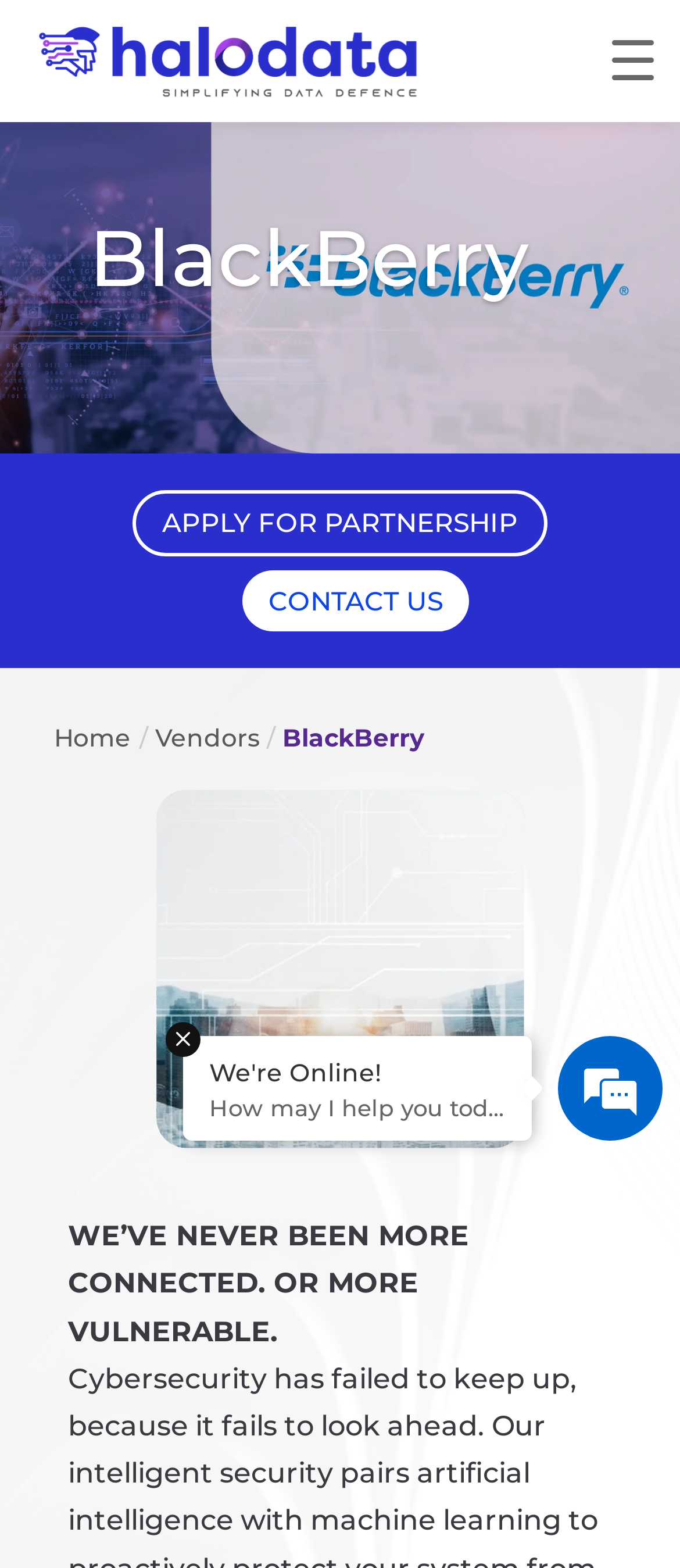How many links are there in the top navigation bar?
Refer to the image and answer the question using a single word or phrase.

5